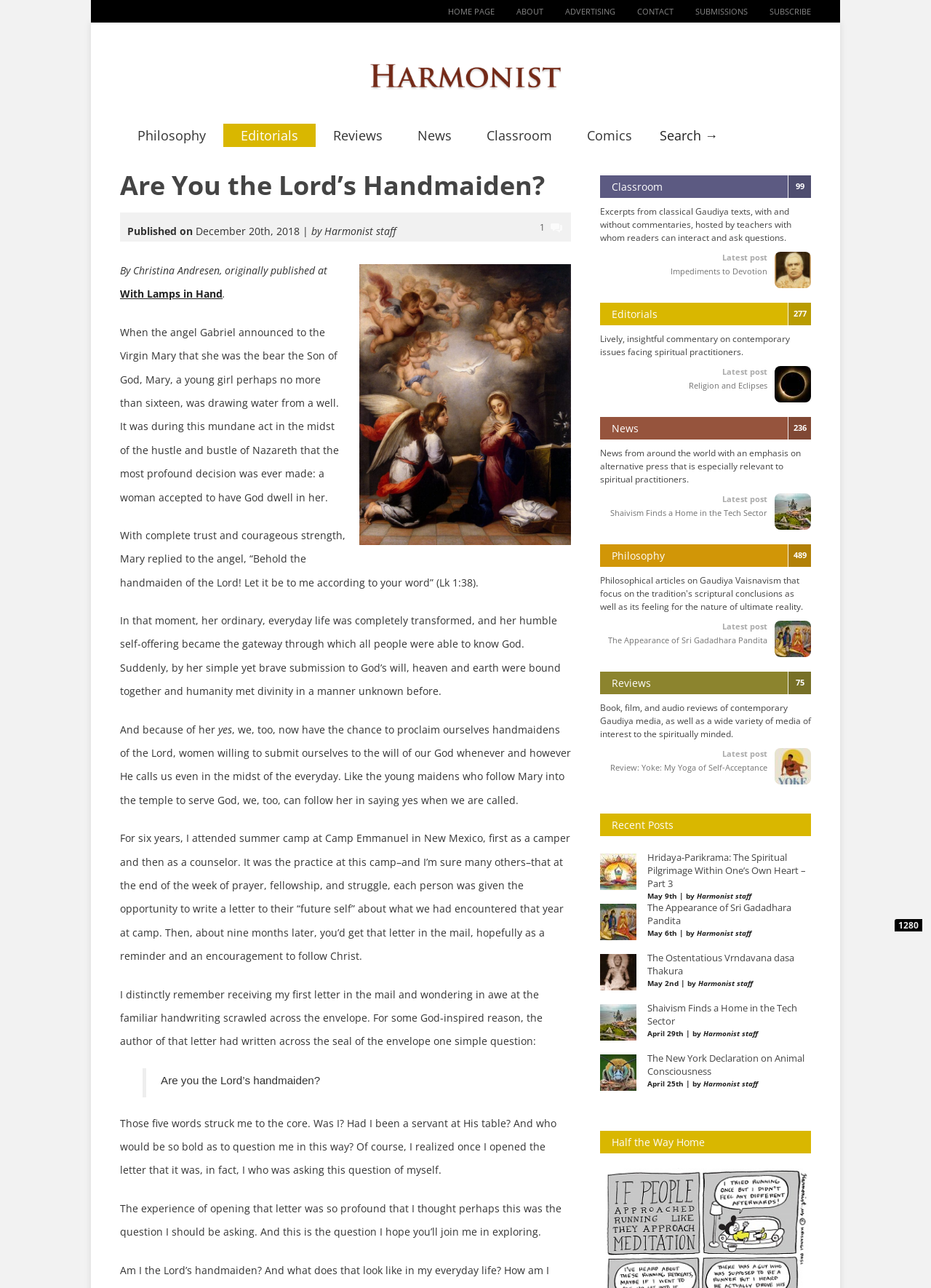Locate the bounding box coordinates of the element that should be clicked to fulfill the instruction: "Explore the 'Classroom' section".

[0.645, 0.136, 0.871, 0.154]